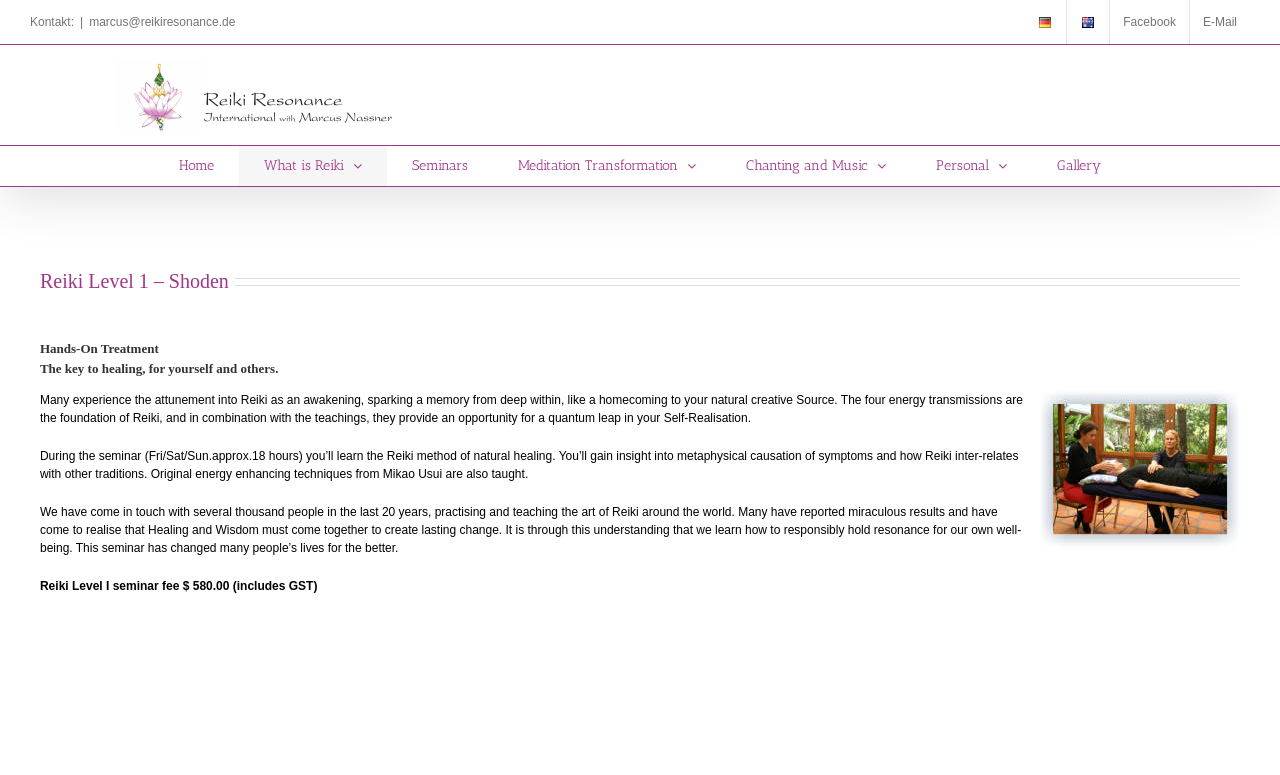From the screenshot, find the bounding box of the UI element matching this description: "alt="Reiki Resonance International Logo"". Supply the bounding box coordinates in the form [left, top, right, bottom], each a float between 0 and 1.

[0.023, 0.071, 0.805, 0.174]